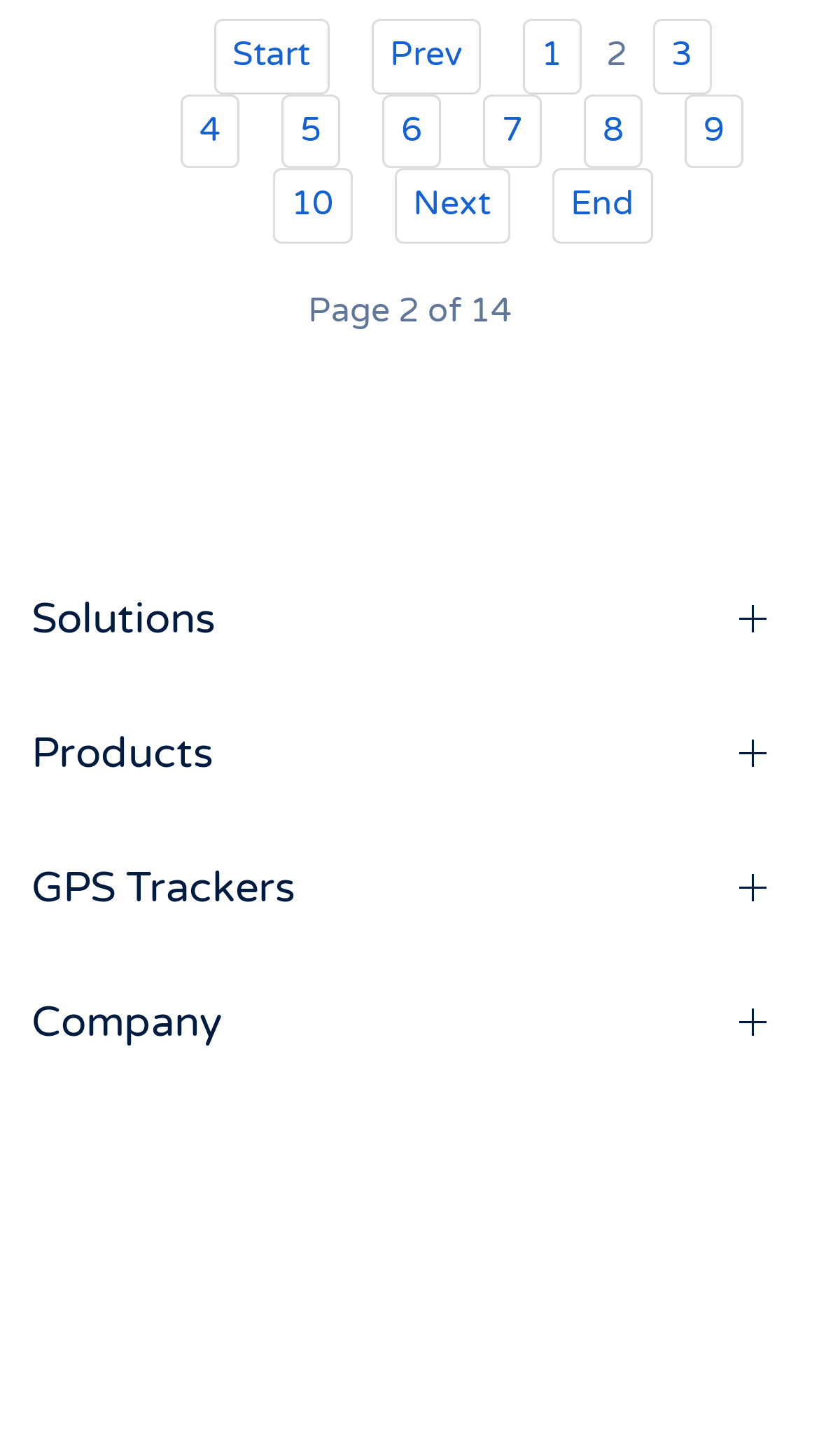Please locate the bounding box coordinates of the region I need to click to follow this instruction: "view solutions".

[0.038, 0.401, 0.962, 0.45]